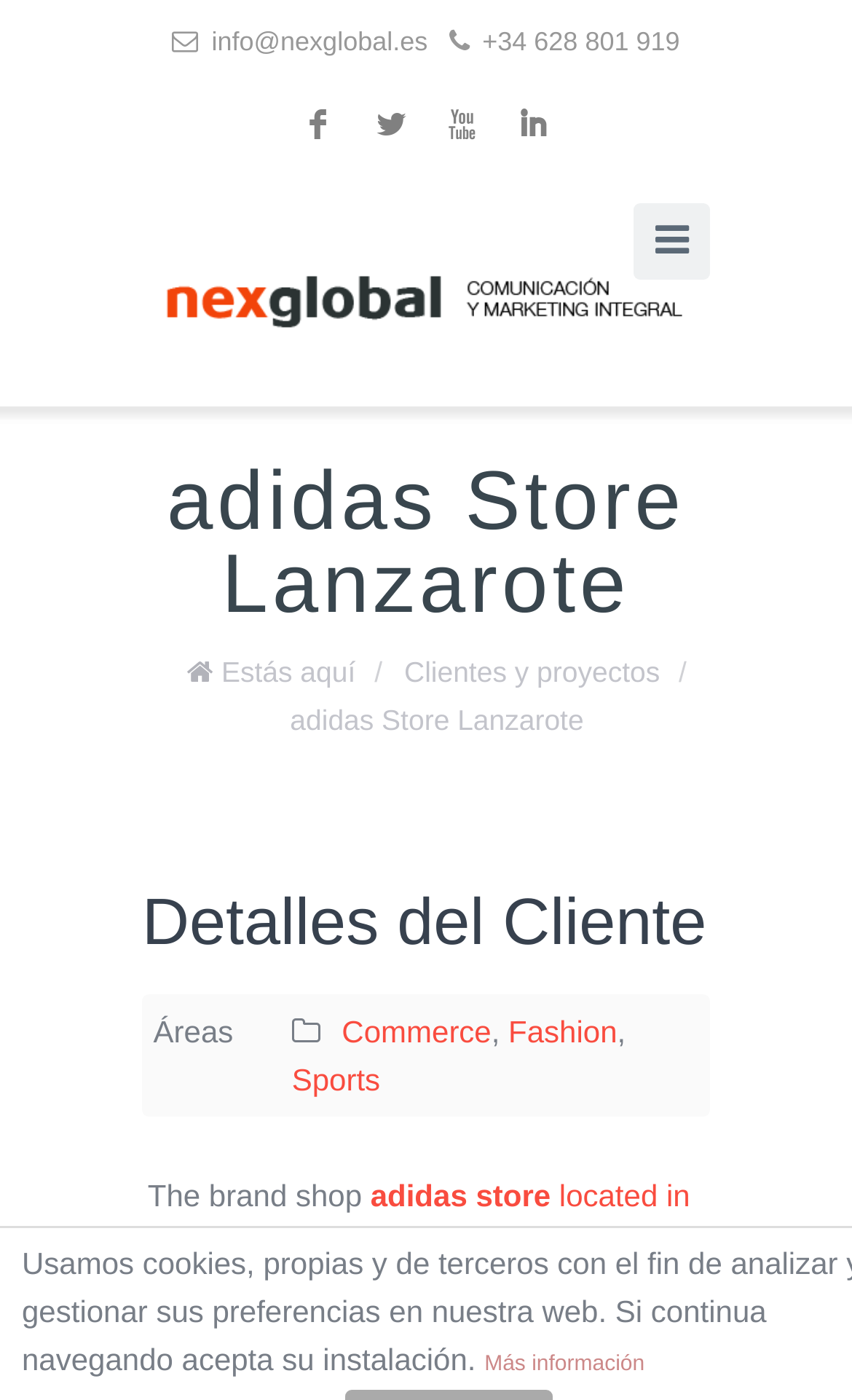What is the phone number of NexGlobal?
Please provide a single word or phrase in response based on the screenshot.

+34 628 801 919